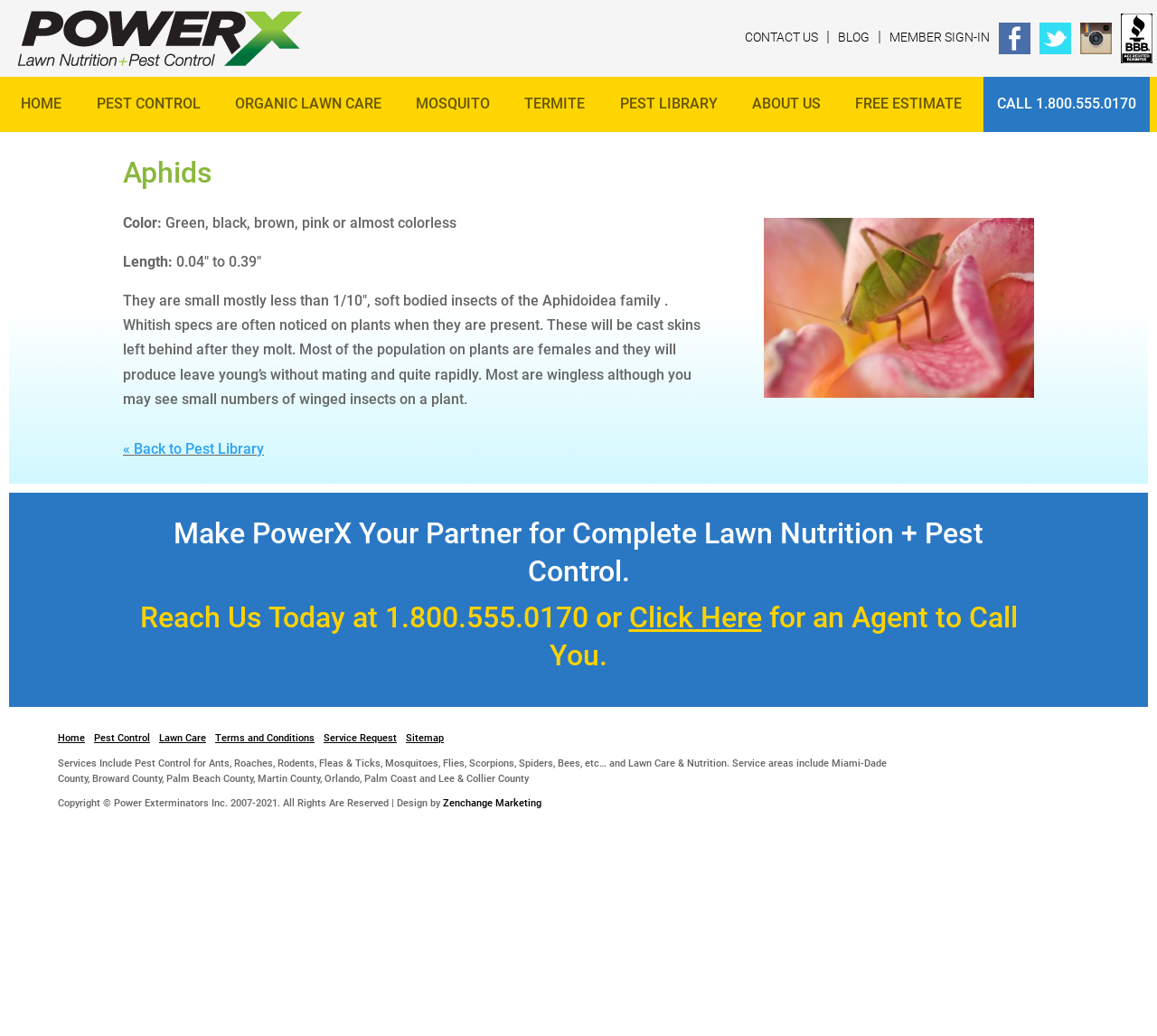Please locate the UI element described by "Terms and Conditions" and provide its bounding box coordinates.

[0.186, 0.704, 0.272, 0.722]